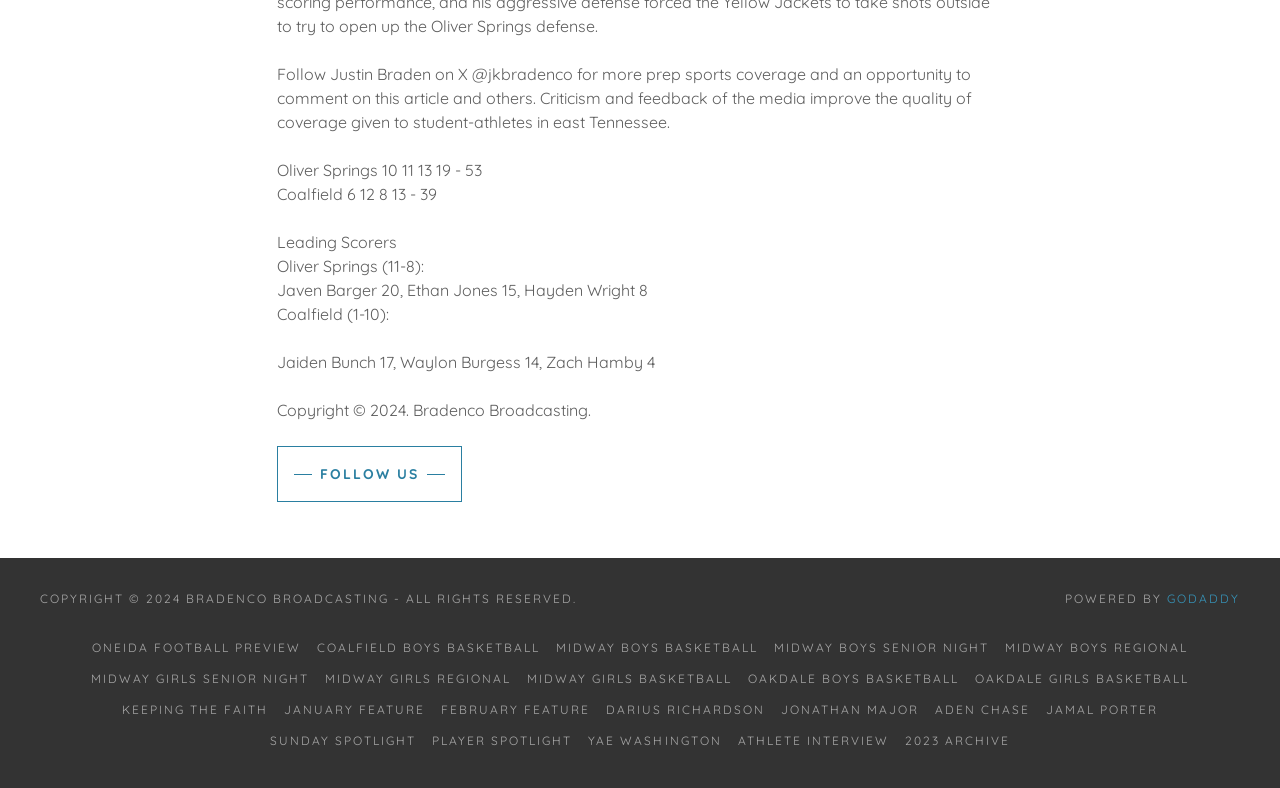How many links are available on the webpage? Refer to the image and provide a one-word or short phrase answer.

21